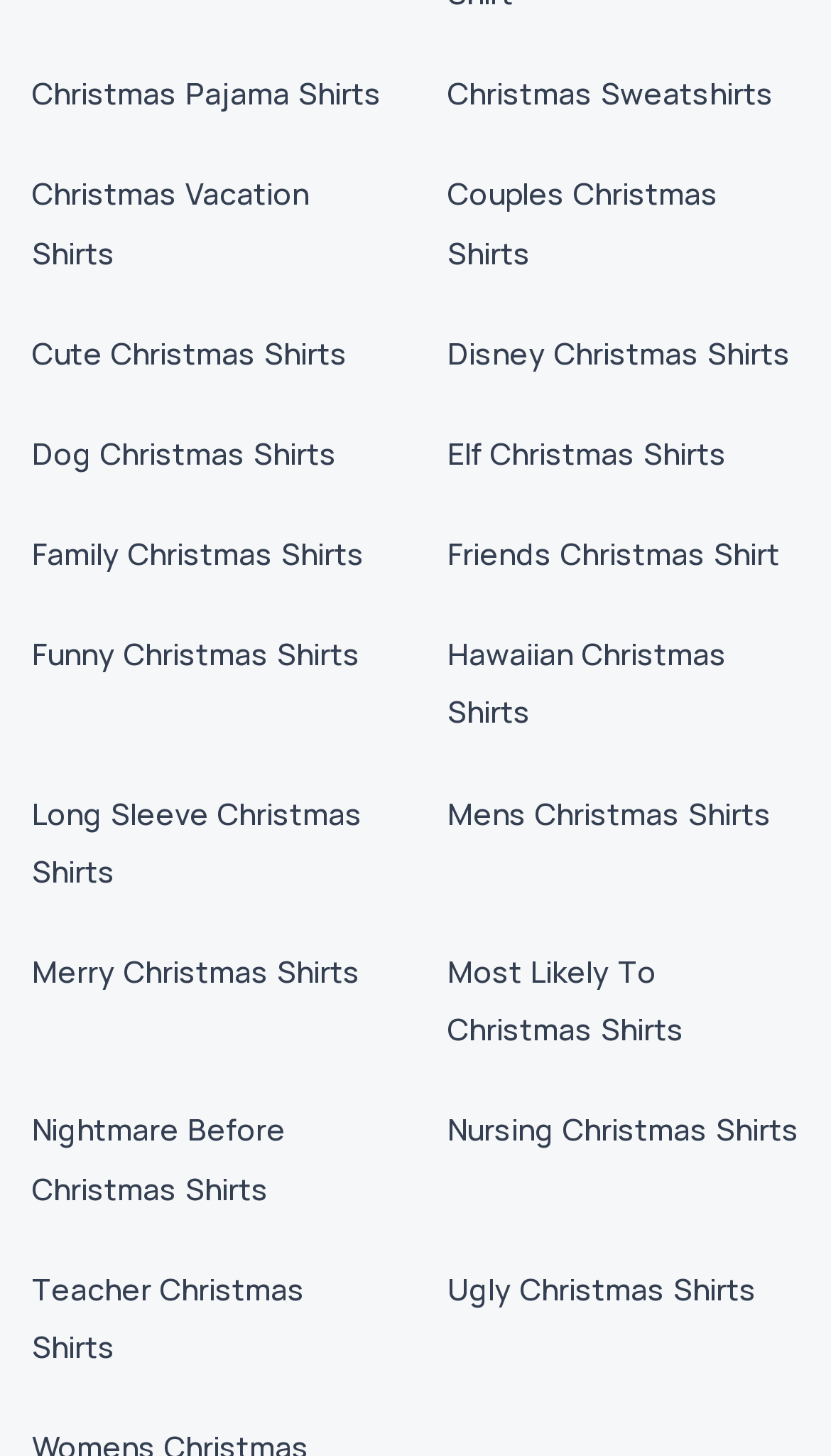What is the first Christmas shirt category?
Look at the image and answer the question with a single word or phrase.

Christmas Pajama Shirts